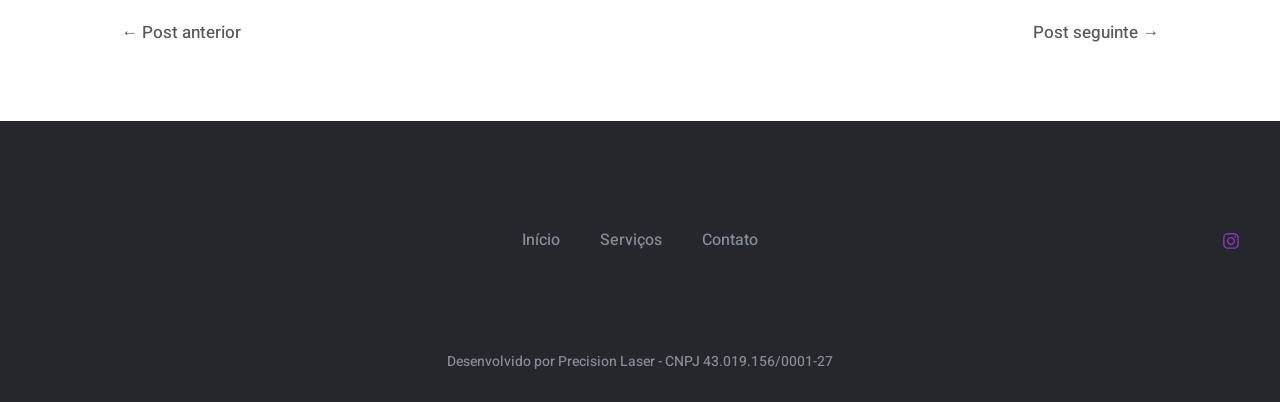Given the element description ← Post anterior, predict the bounding box coordinates for the UI element in the webpage screenshot. The format should be (top-left x, top-left y, bottom-right x, bottom-right y), and the values should be between 0 and 1.

[0.074, 0.037, 0.208, 0.136]